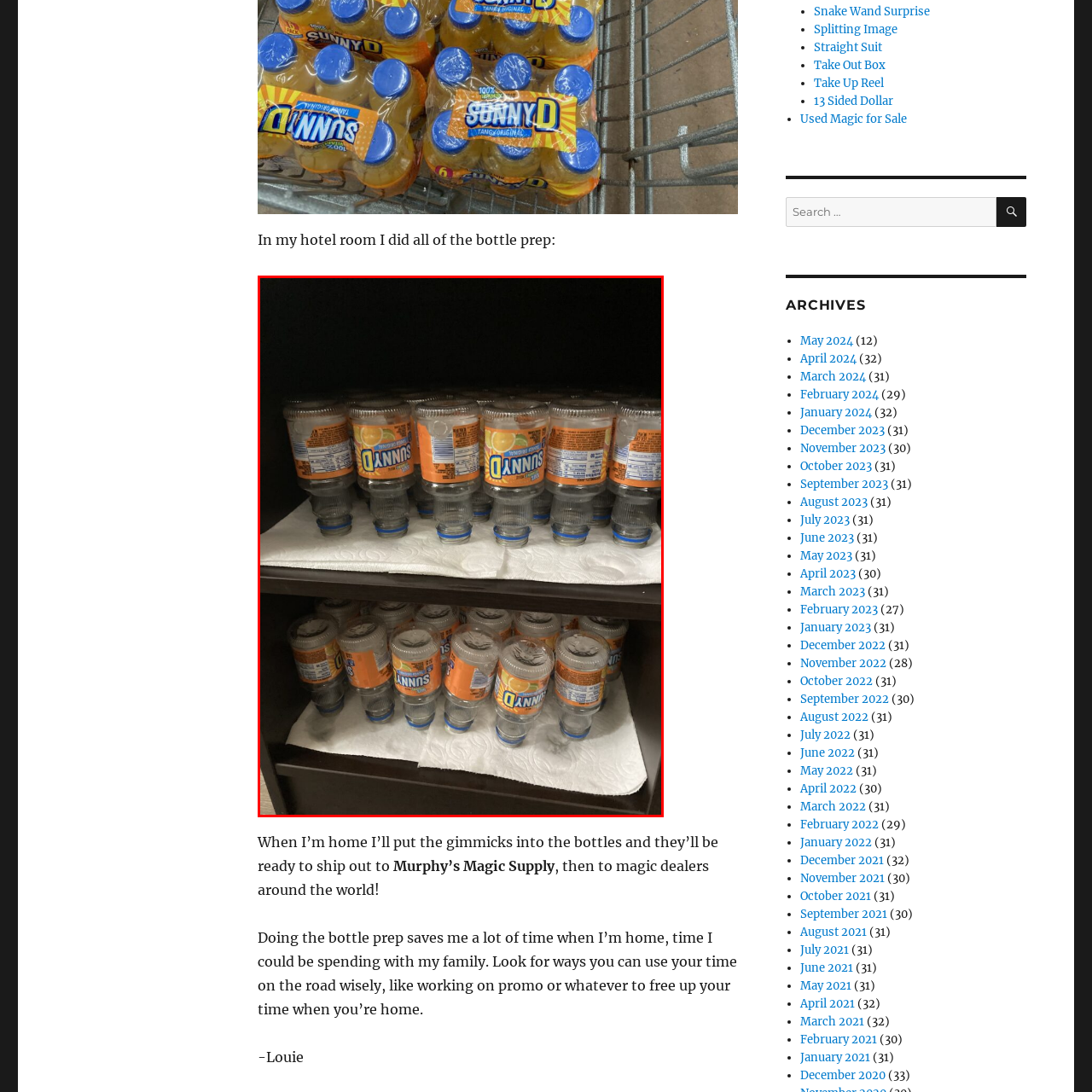Where does this setup appear to be?
Observe the image marked by the red bounding box and answer in detail.

This setup appears to be part of an efficient preparation strategy while staying in a hotel room, emphasizing the importance of utilizing travel time productively.